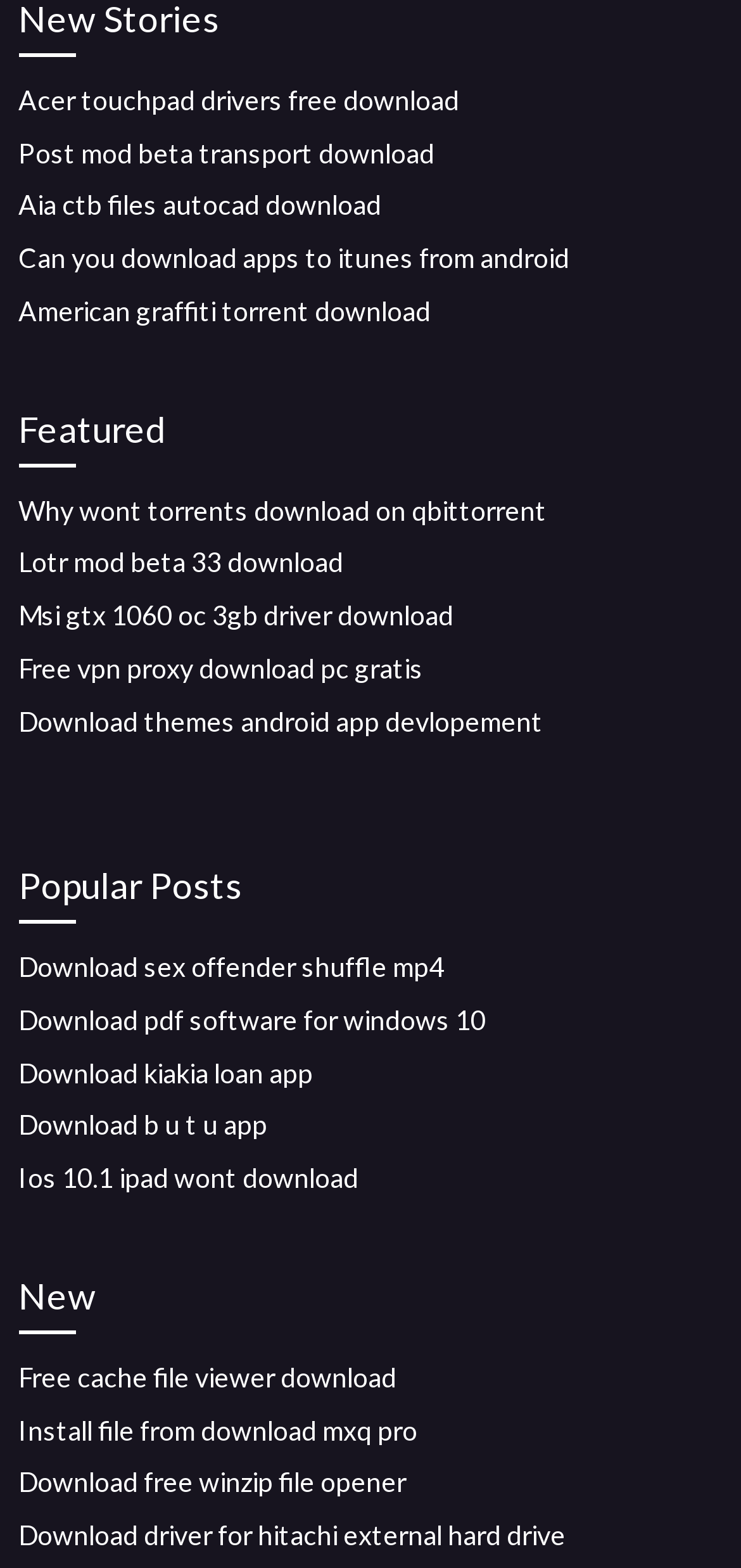Provide a one-word or short-phrase answer to the question:
What type of content is available for download on this website?

Software, files, apps